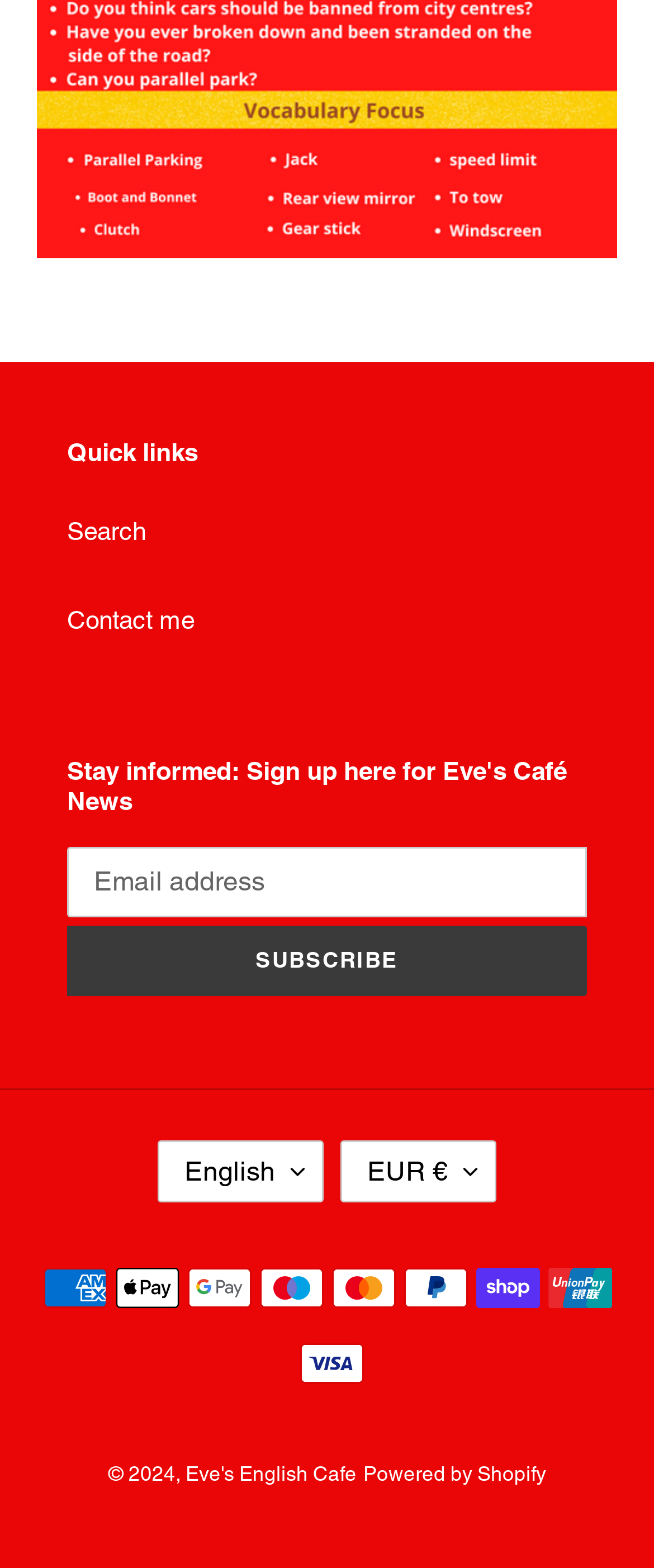Using the description: "Eve's English Cafe", identify the bounding box of the corresponding UI element in the screenshot.

[0.283, 0.932, 0.545, 0.947]